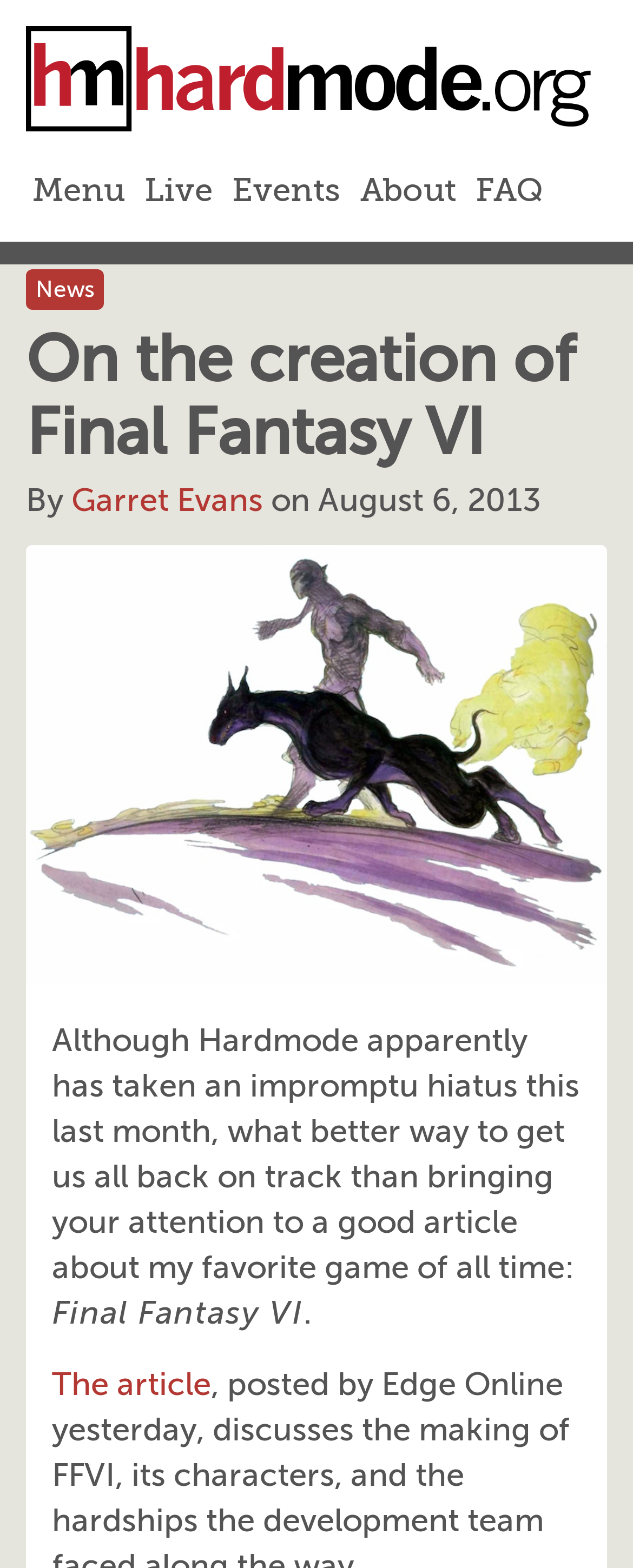Locate the bounding box coordinates of the element that should be clicked to execute the following instruction: "Check the FAQ".

[0.741, 0.106, 0.869, 0.138]